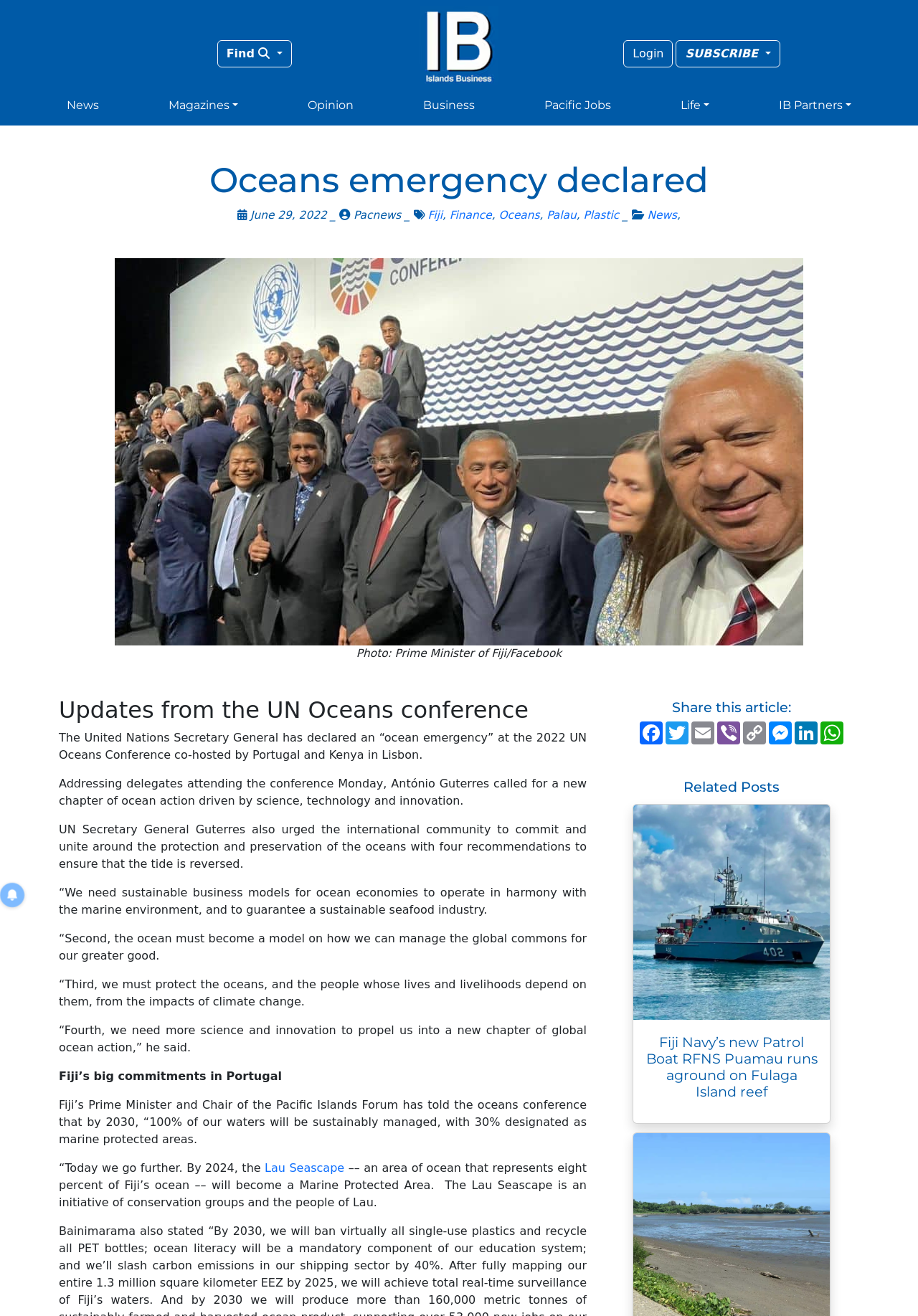Please determine the bounding box coordinates, formatted as (top-left x, top-left y, bottom-right x, bottom-right y), with all values as floating point numbers between 0 and 1. Identify the bounding box of the region described as: Lau Seascape

[0.288, 0.882, 0.375, 0.893]